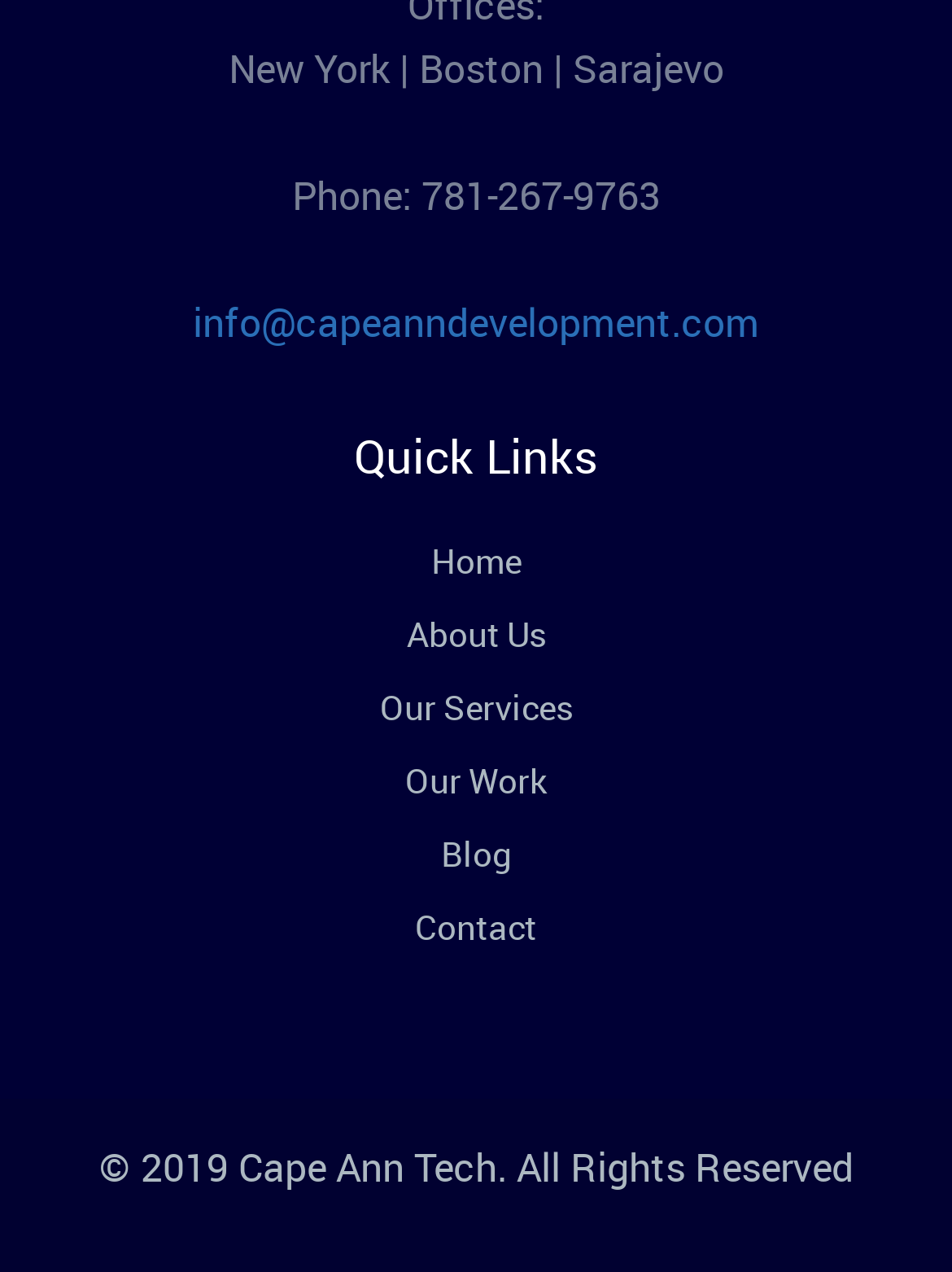Locate the bounding box coordinates of the UI element described by: "info@capeanndevelopment.com". The bounding box coordinates should consist of four float numbers between 0 and 1, i.e., [left, top, right, bottom].

[0.203, 0.232, 0.797, 0.274]